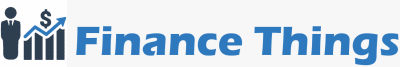Provide a one-word or short-phrase response to the question:
What do the upward trending arrows and bar graph symbolize?

Economic progress and investment success